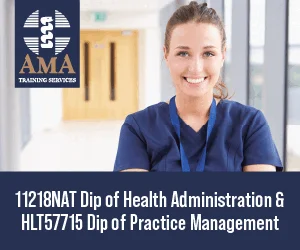Convey a detailed narrative of what is depicted in the image.

The image features a smiling healthcare professional wearing a blue scrub top, embodying a welcoming and informative demeanor. She is positioned in a well-lit clinical environment, characterized by soft natural lighting and modern design elements, indicating a professional setting, possibly a hospital or training facility. 

Below her, text highlights two specific diploma courses offered by AMA Training Services: "11218NAT Dip of Health Administration" and "HLT57715 Dip of Practice Management." This suggests a focus on training and development within the healthcare sector, emphasizing the importance of qualifications in health administration and practice management. The overall composition is both inviting and educational, aiming to attract individuals interested in pursuing careers in healthcare management.